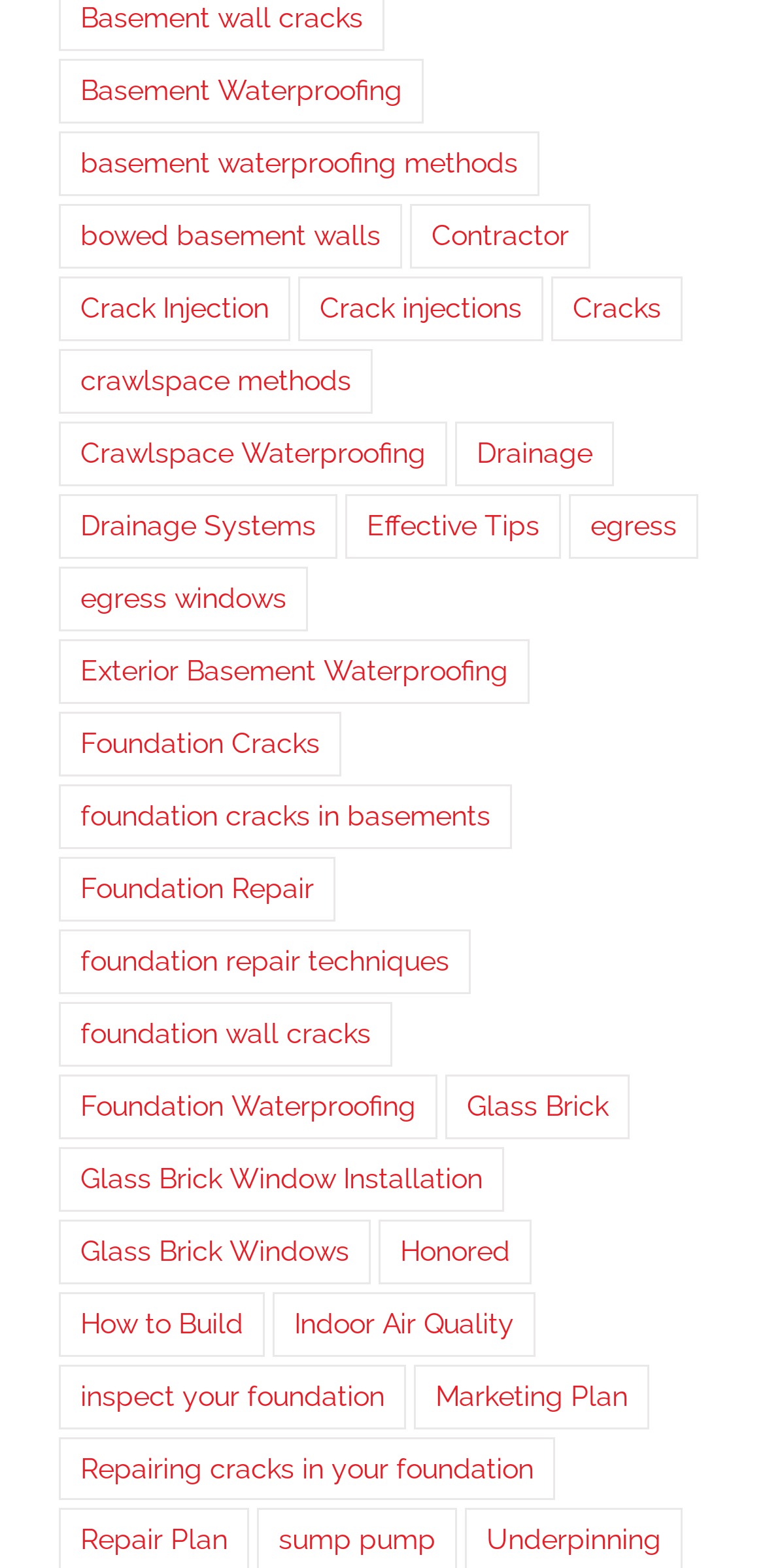Provide the bounding box coordinates for the UI element described in this sentence: "Repairing cracks in your foundation". The coordinates should be four float values between 0 and 1, i.e., [left, top, right, bottom].

[0.077, 0.916, 0.726, 0.957]